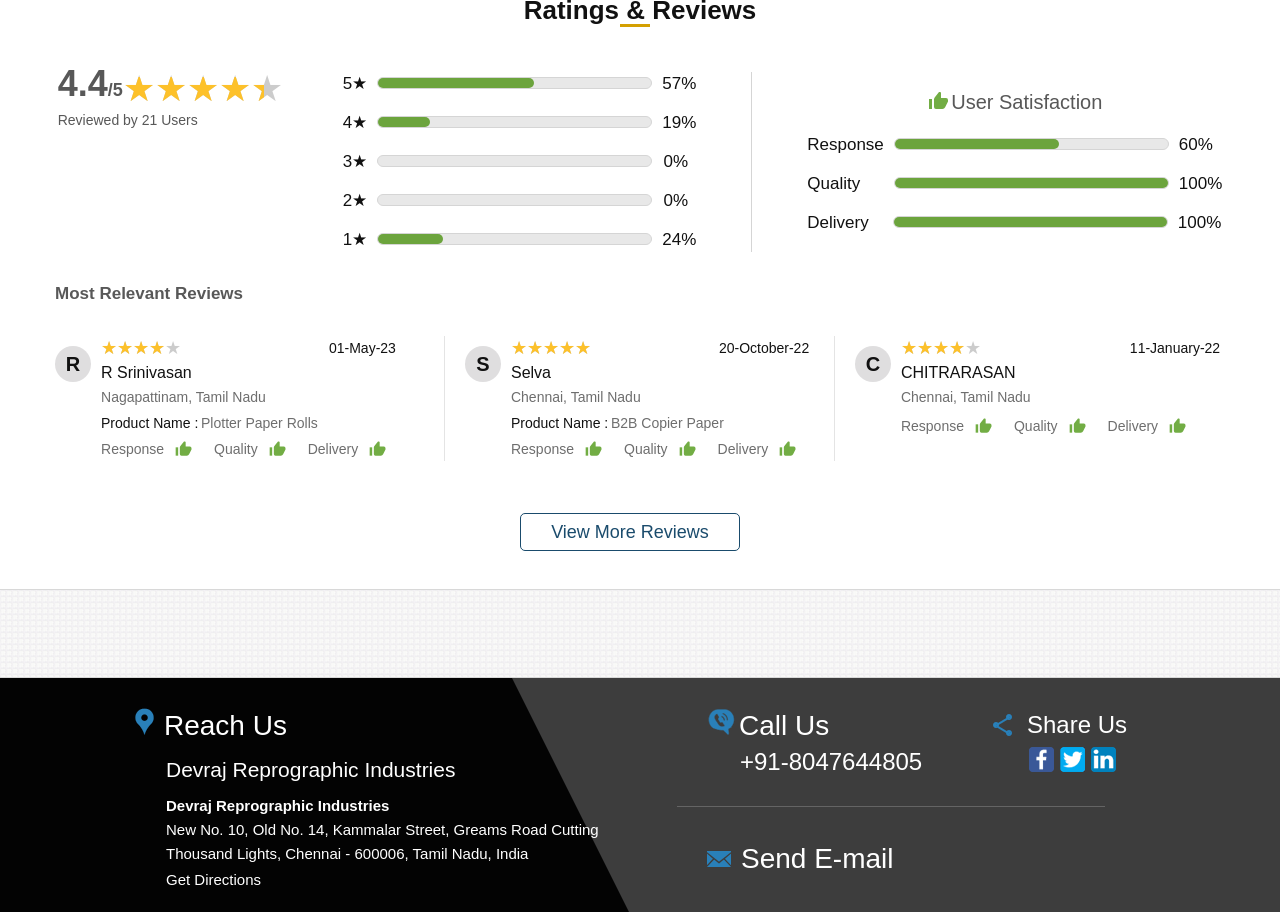What is the overall rating of the product?
Examine the webpage screenshot and provide an in-depth answer to the question.

The overall rating of the product is 4.4 out of 5, which is indicated by the '4.4 out of 5 Votes' text and the '★★★★★' rating icon at the top of the page.